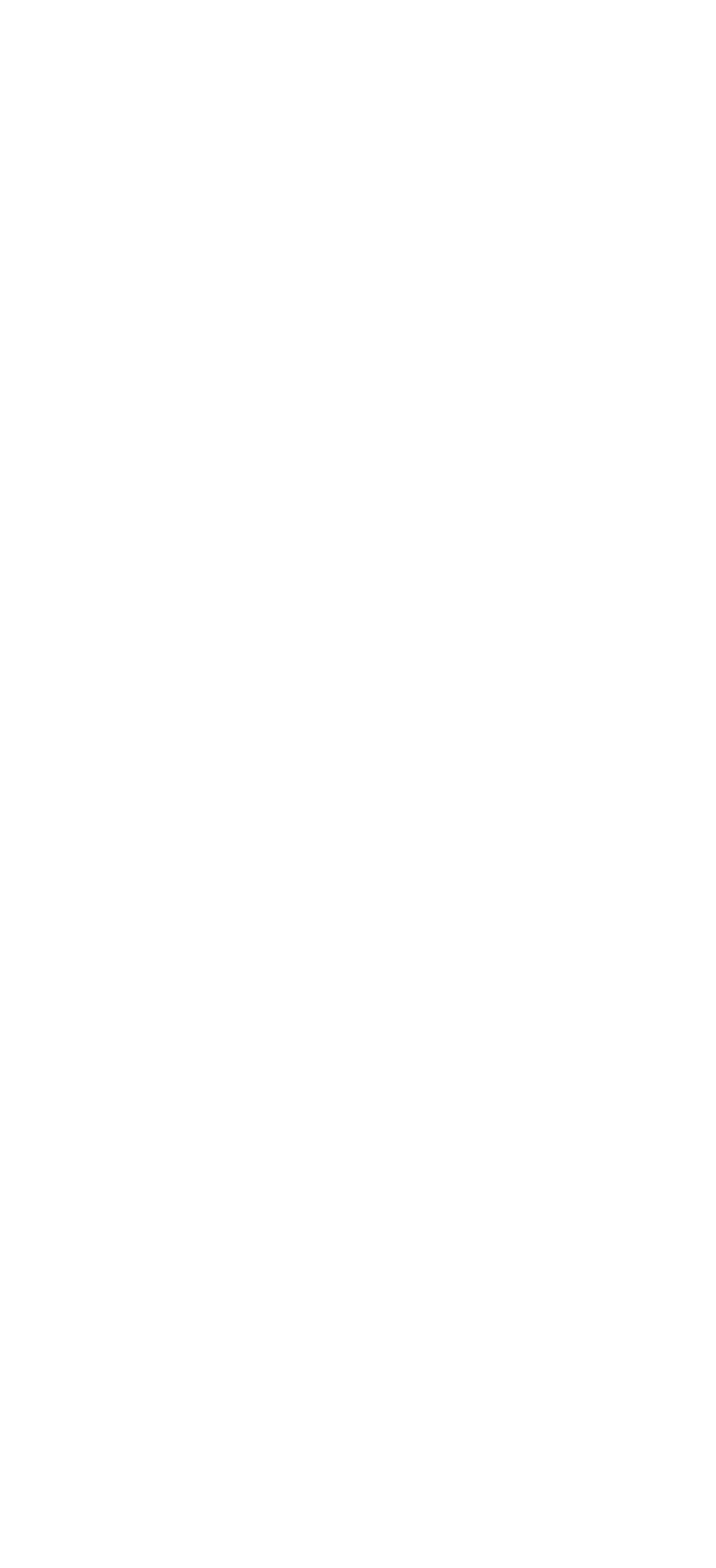Specify the bounding box coordinates of the region I need to click to perform the following instruction: "Share the story on Twitter". The coordinates must be four float numbers in the range of 0 to 1, i.e., [left, top, right, bottom].

[0.304, 0.487, 0.447, 0.514]